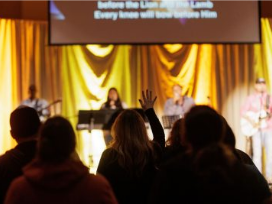Offer a detailed narrative of what is shown in the image.

In a vibrant worship setting, individuals are gathered, engaging deeply in a musical performance that uplifts the spirit. The foreground captures a person with their hand raised, symbolizing enthusiasm and worship. Behind them, several musicians perform, contributing to a powerful atmosphere filled with emotion. The background features warm, golden curtains, adding to the serene ambience of the moment. The lyrics "Every knee will bow before Him" illuminate the scene, emphasizing themes of reverence and devotion. This image encapsulates a collective expression of faith and musical celebration, fostering a sense of community among participants.